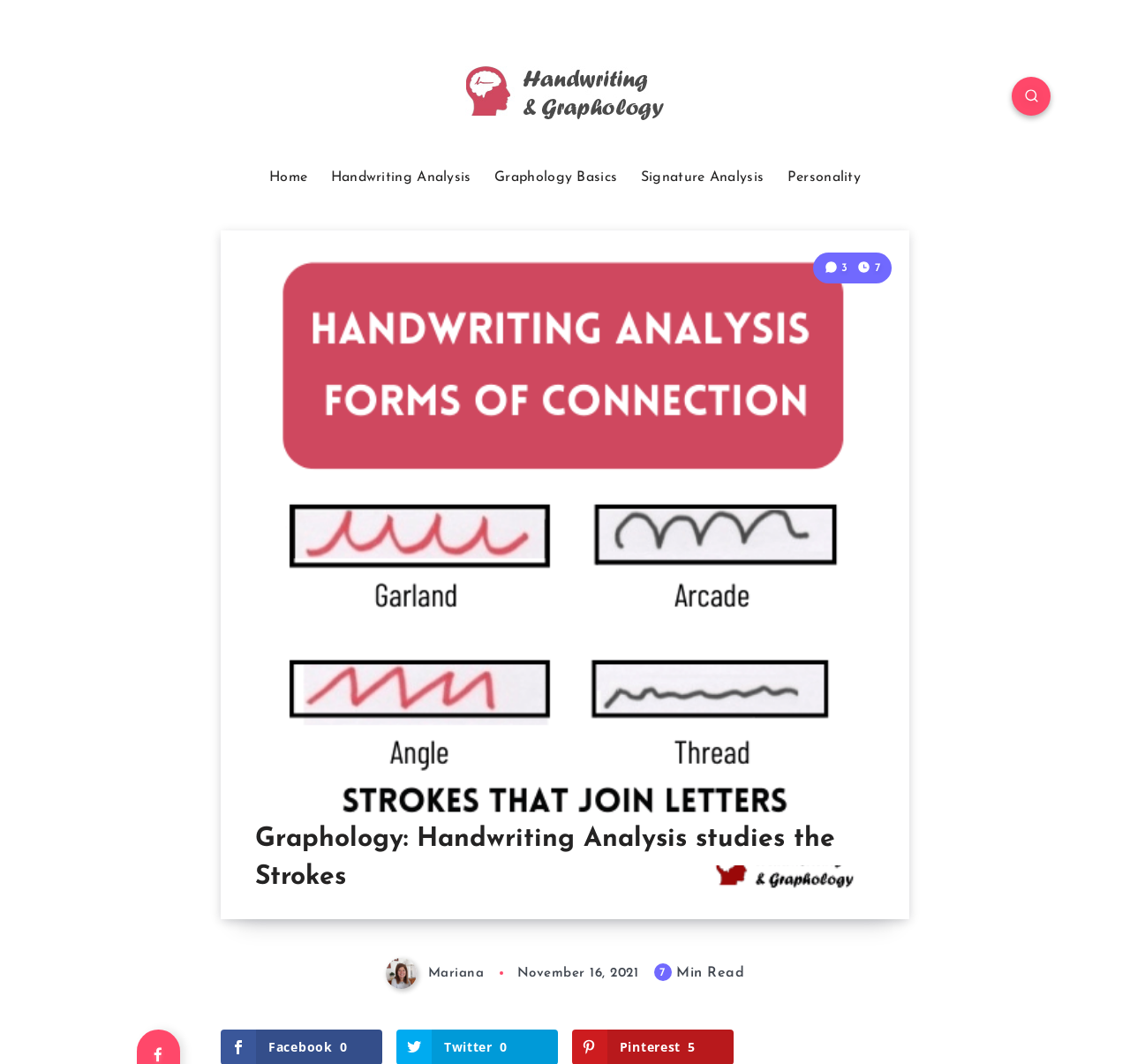Examine the screenshot and answer the question in as much detail as possible: How long does it take to read this article?

According to the webpage, it takes 7 minutes to read this article, which is indicated by the text '7 Min Read' at the top and bottom of the webpage.